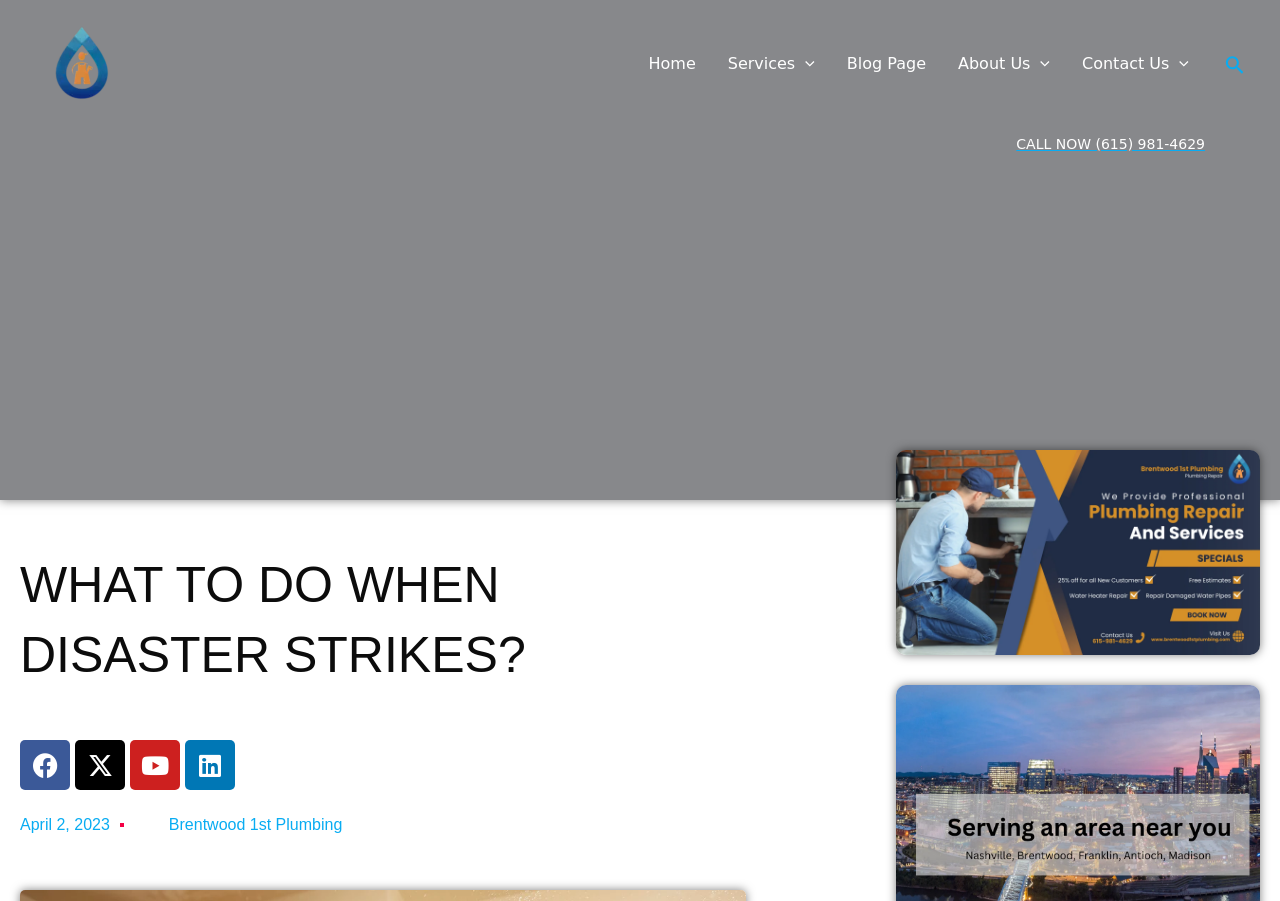How many menu toggles are there?
Offer a detailed and full explanation in response to the question.

I counted the number of menu toggles by looking at the navigation section of the webpage. I found three menu toggles labeled as 'Services Menu Toggle', 'About Us Menu Toggle', and 'Contact Us Menu Toggle'.